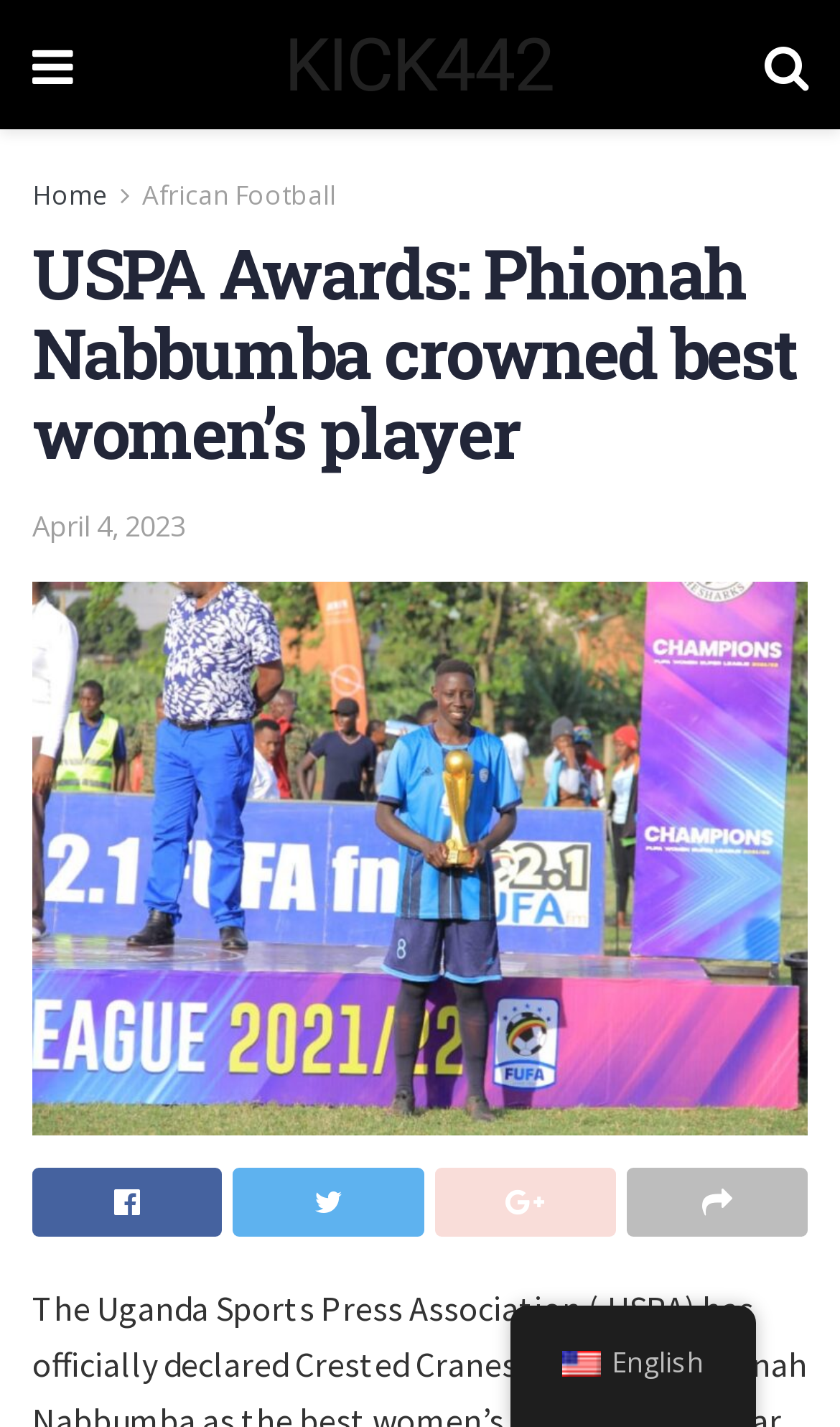Identify the bounding box coordinates for the UI element that matches this description: "Share on Facebook".

[0.038, 0.819, 0.265, 0.867]